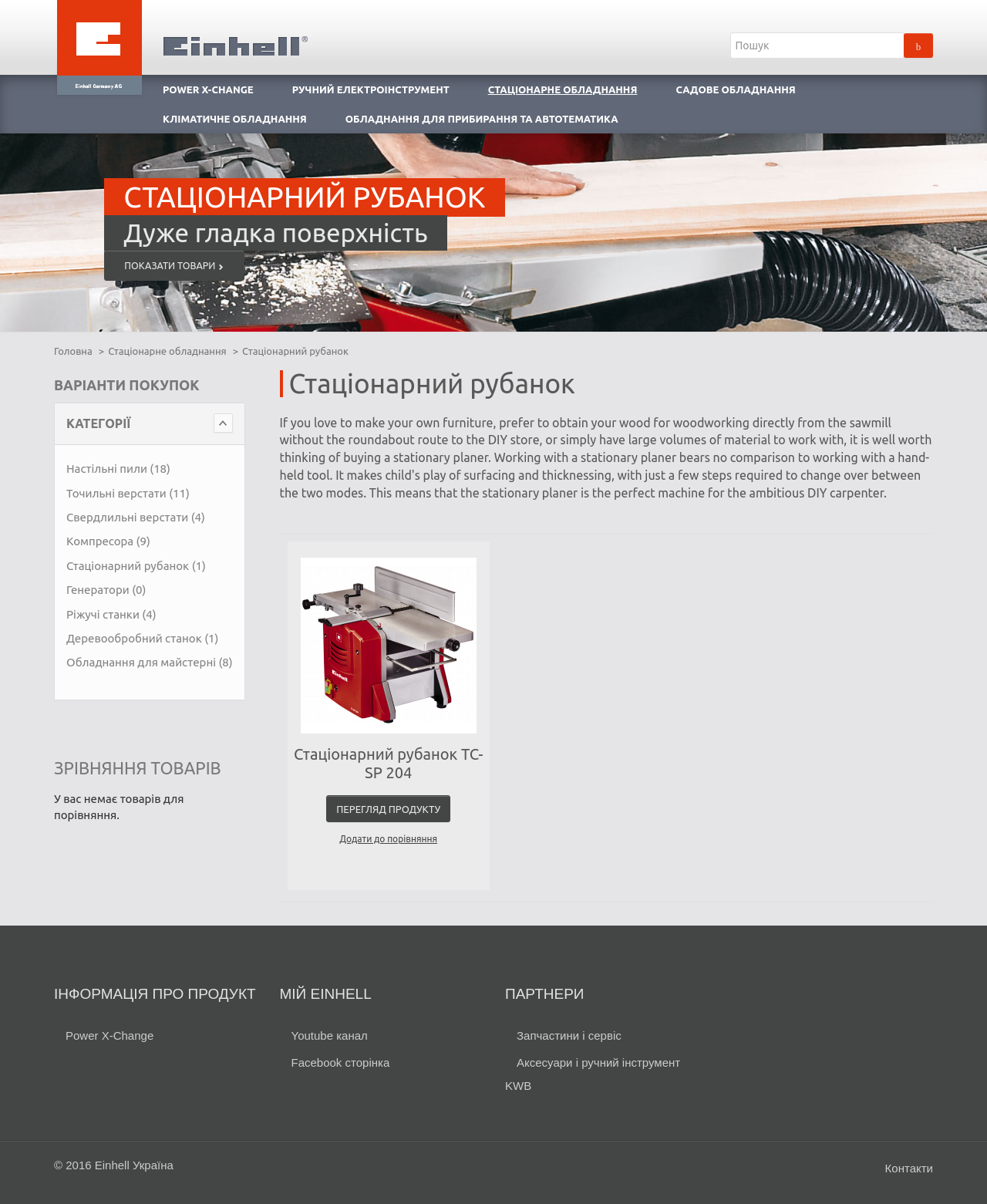Please identify the bounding box coordinates of the element that needs to be clicked to execute the following command: "View product details". Provide the bounding box using four float numbers between 0 and 1, formatted as [left, top, right, bottom].

[0.298, 0.619, 0.489, 0.649]